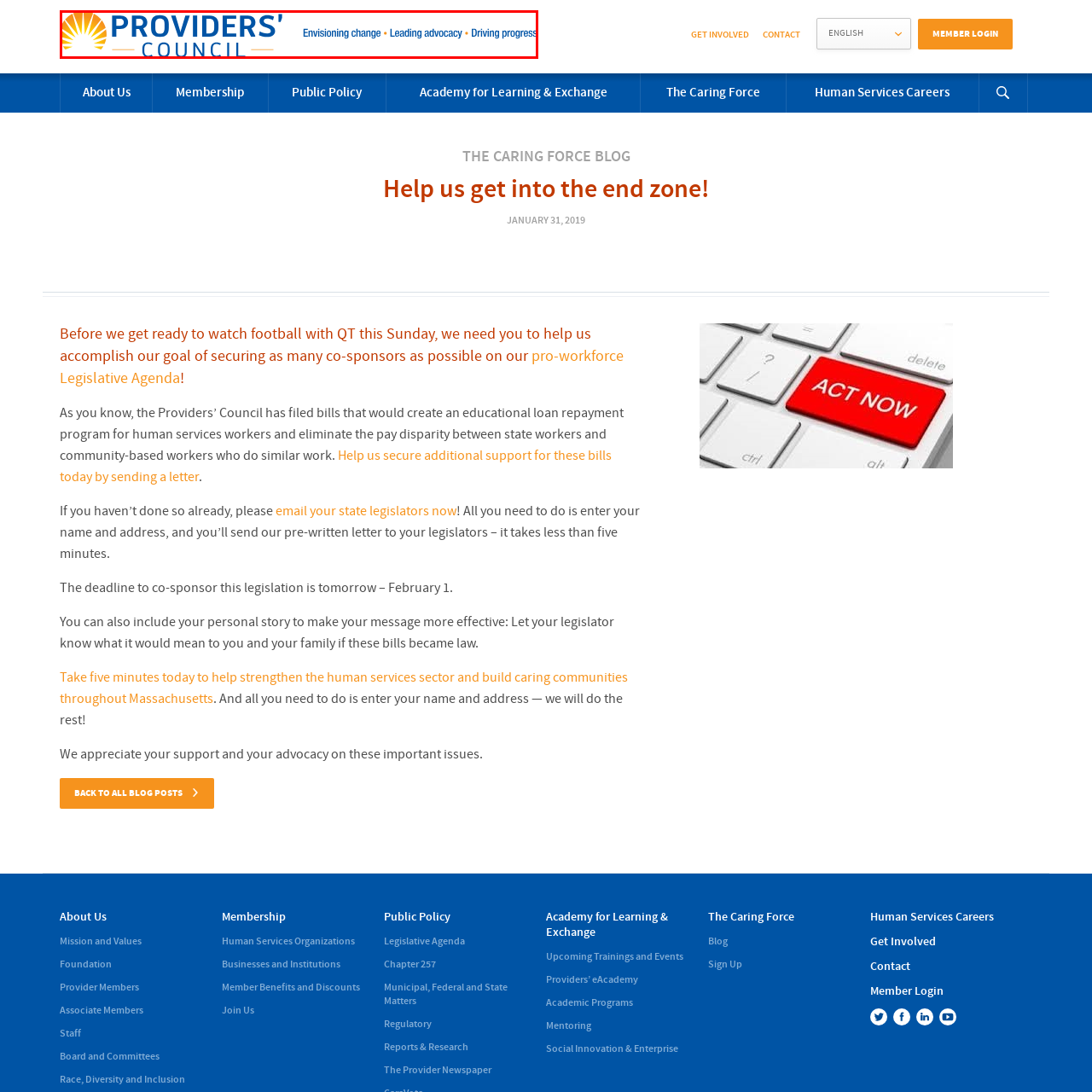Describe in detail the visual elements within the red-lined box.

The image prominently features the logo of the Providers' Council, showcasing their mission to foster positive change within the human services sector. The design includes a vibrant sunburst illustration, symbolizing hope and progress, positioned above the bold, blue text that reads "PROVIDERS' COUNCIL." This is complemented by the tagline beneath: "Envisioning change • Leading advocacy • Driving progress," which encapsulates the organization's core objectives. The overall aesthetic combines professionalism with a welcoming warmth, reflecting the Providers' Council's commitment to improving community support and services.